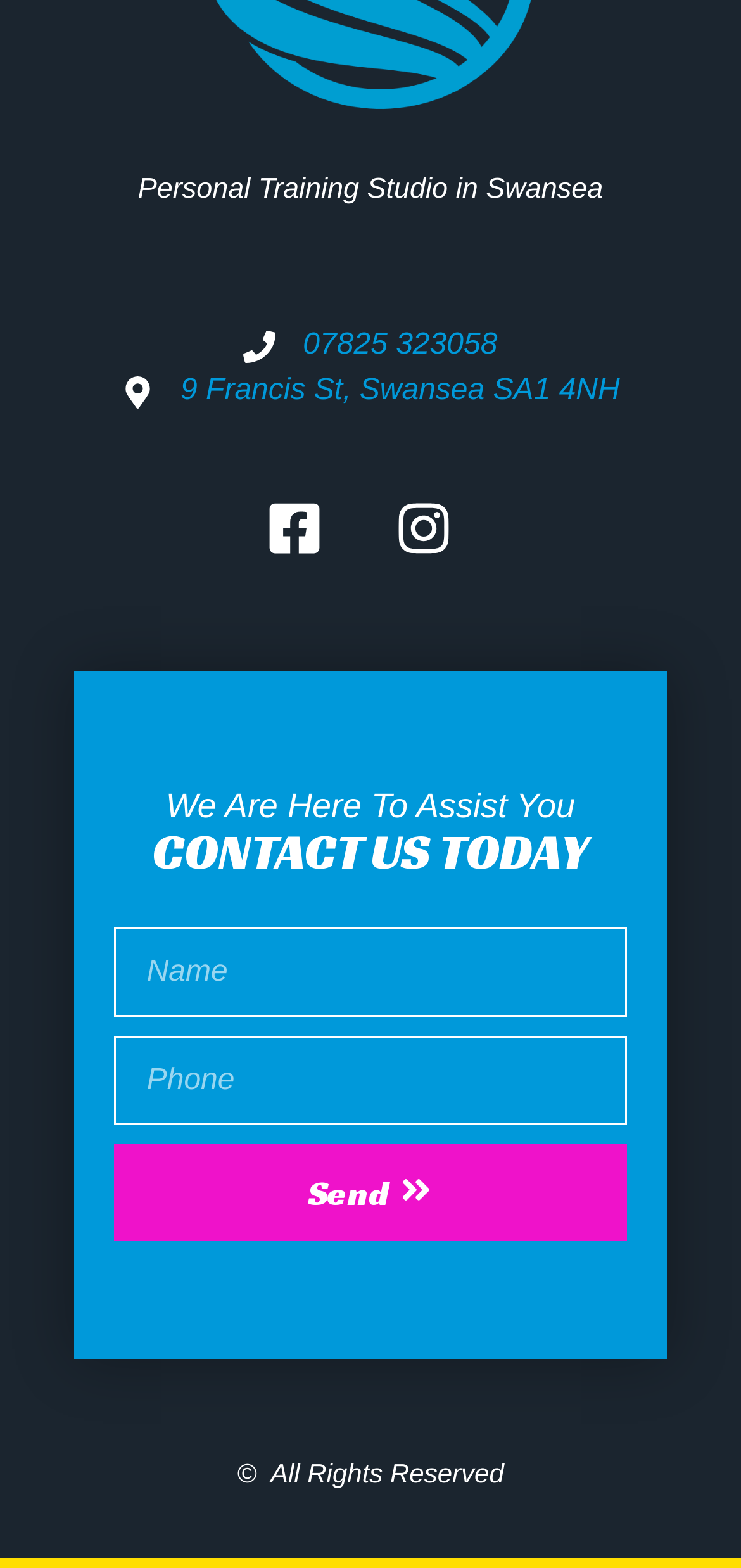Using the description "parent_node: Name name="form_fields[name]" placeholder="Name"", locate and provide the bounding box of the UI element.

[0.154, 0.592, 0.846, 0.649]